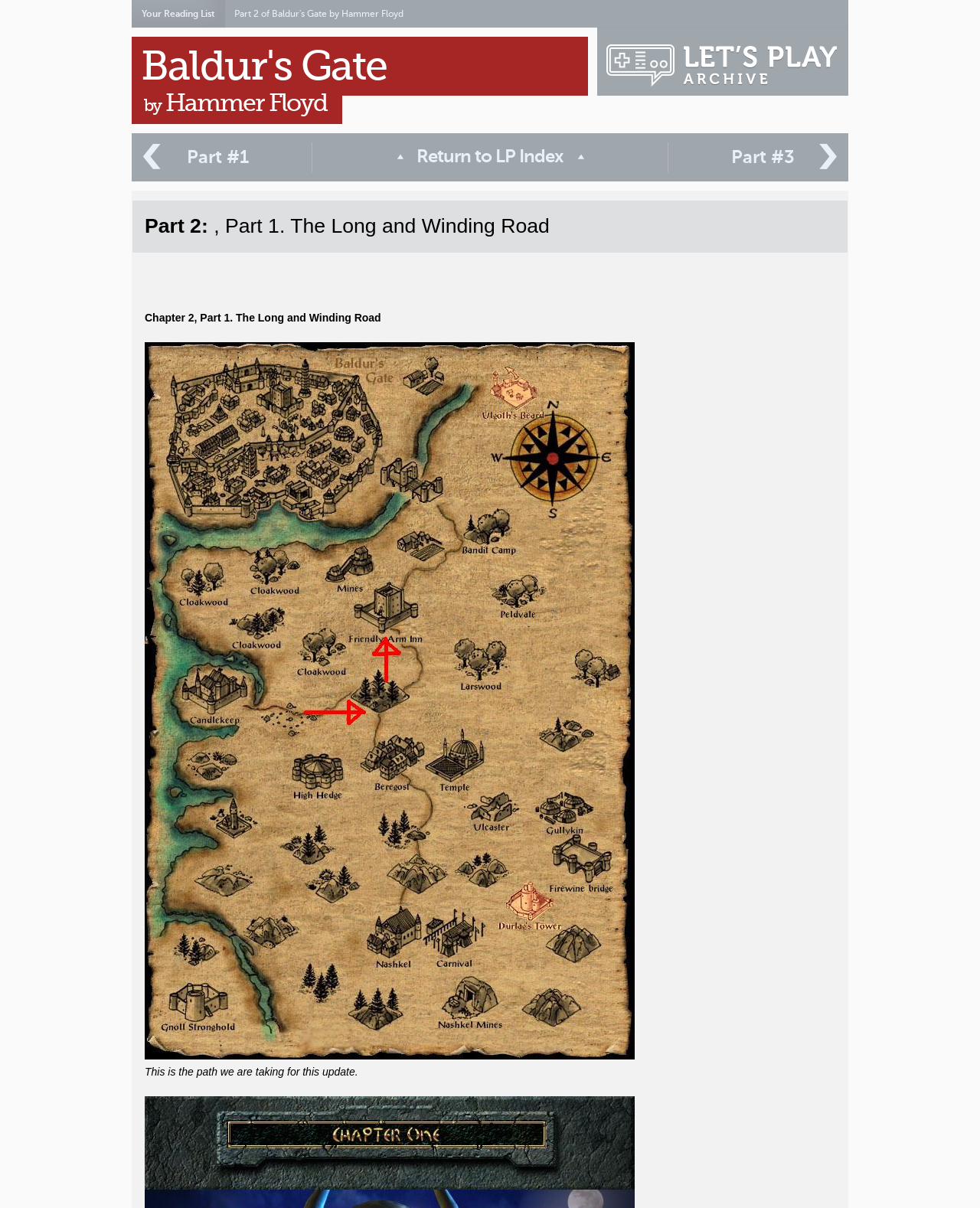Provide a thorough and detailed response to the question by examining the image: 
Who is the author of the Let's Play?

The author of the Let's Play can be found in the heading element, which is 'by Hammer Floyd'. The link 'Hammer Floyd' is also present, which confirms the author's name.